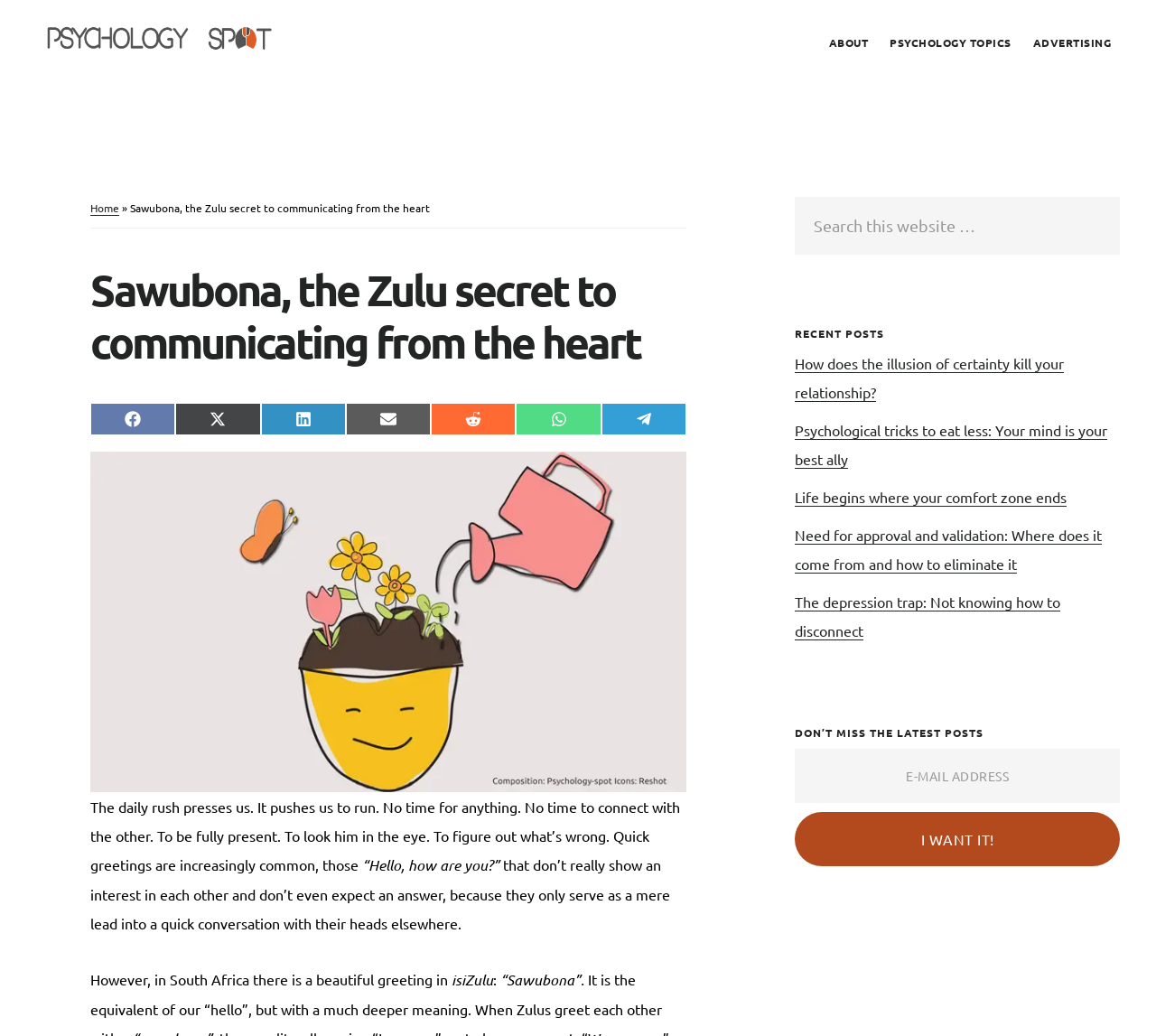Respond to the following query with just one word or a short phrase: 
What is the purpose of the 'I Want It!' button?

Subscribe to newsletter